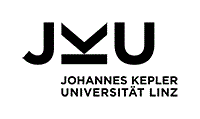Create a detailed narrative of what is happening in the image.

The image features the logo of Johannes Kepler University Linz (JKU), prominently displaying the university's abbreviation "JKU" in bold, stylized letters. Below the abbreviation, the full name "JOHANNES KEPLER UNIVERSITÄT LINZ" is presented in a sleek, modern font. This logo symbolizes the institution's commitment to innovation and academic excellence, reflecting its status as a significant player in research and education in Austria. The design incorporates a minimalist aesthetic, with a strong visual presence that underscores the university's identity and mission.